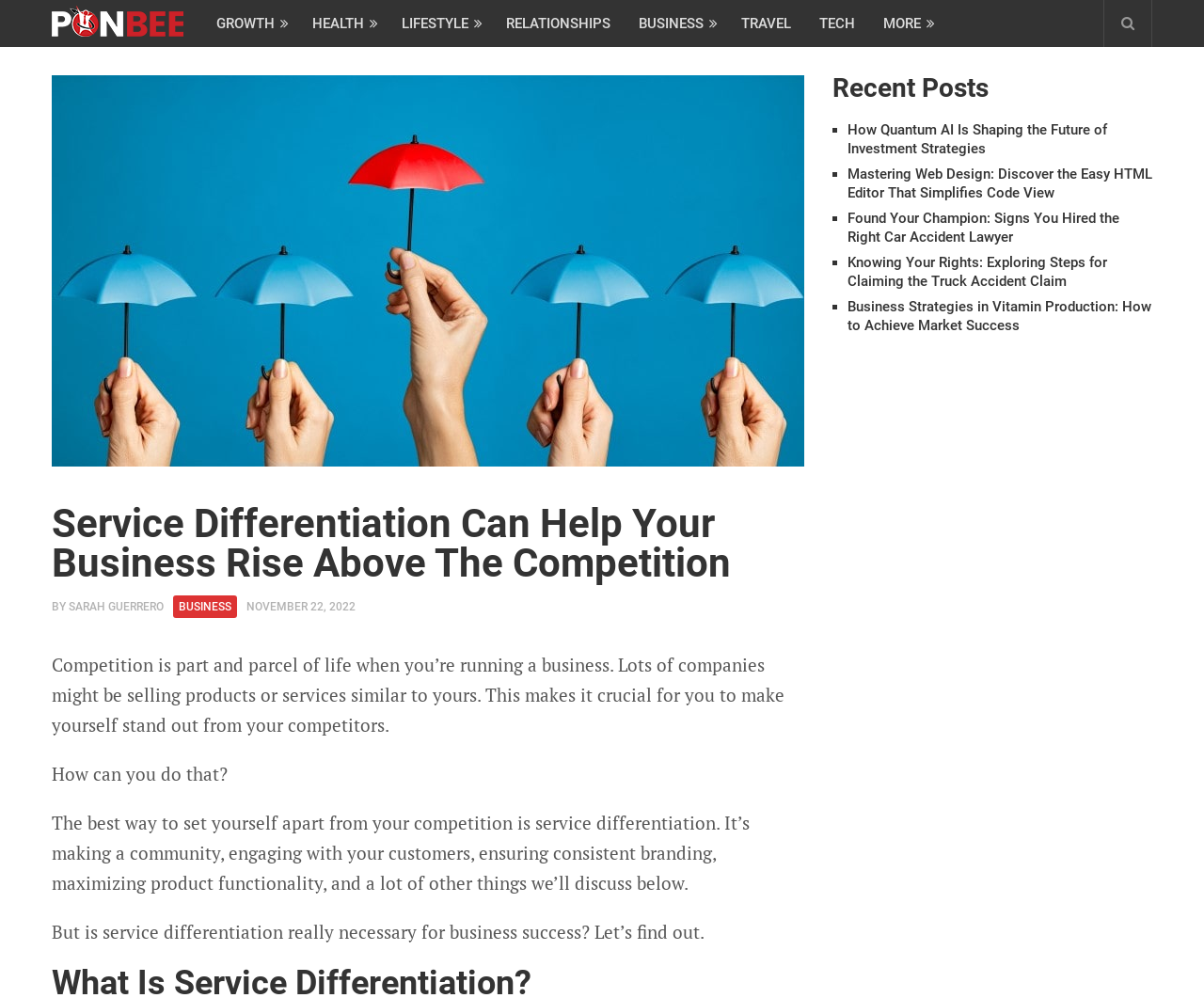How many recent posts are listed?
Using the screenshot, give a one-word or short phrase answer.

5